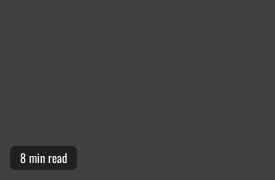Offer an in-depth description of the image.

The image features a layered diagram that visually represents the NIST SP 800-37 Risk Management Framework, illustrating its core components and their interactions. Accompanying this diagram is a label indicating that the content takes an estimated reading time of 8 minutes. This diagram is crucial for understanding the security control processes and helps organizations implement and optimize their risk management strategies effectively.